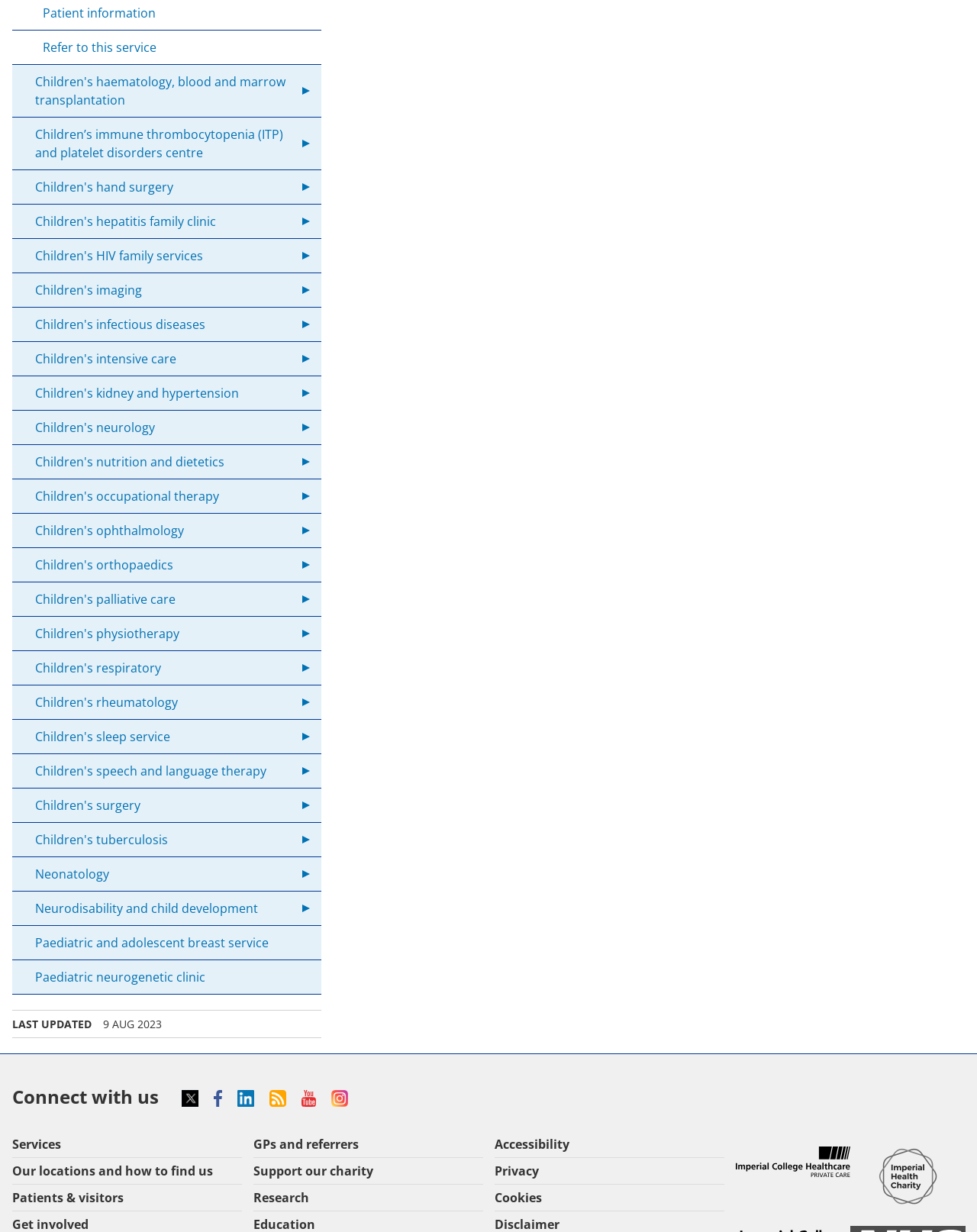Please predict the bounding box coordinates of the element's region where a click is necessary to complete the following instruction: "Check the last updated date". The coordinates should be represented by four float numbers between 0 and 1, i.e., [left, top, right, bottom].

[0.105, 0.825, 0.166, 0.837]